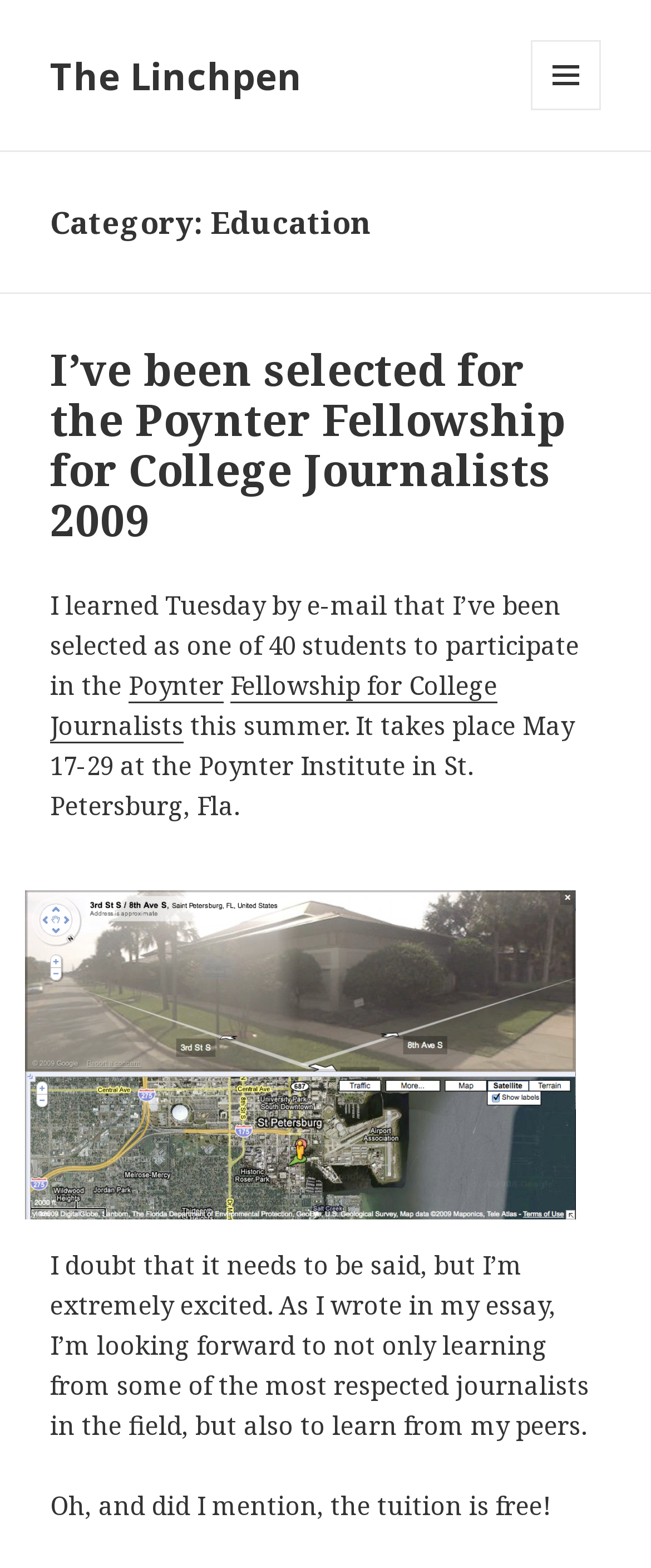Where is the Poynter Institute located?
Please provide a single word or phrase in response based on the screenshot.

St. Petersburg, Fla.